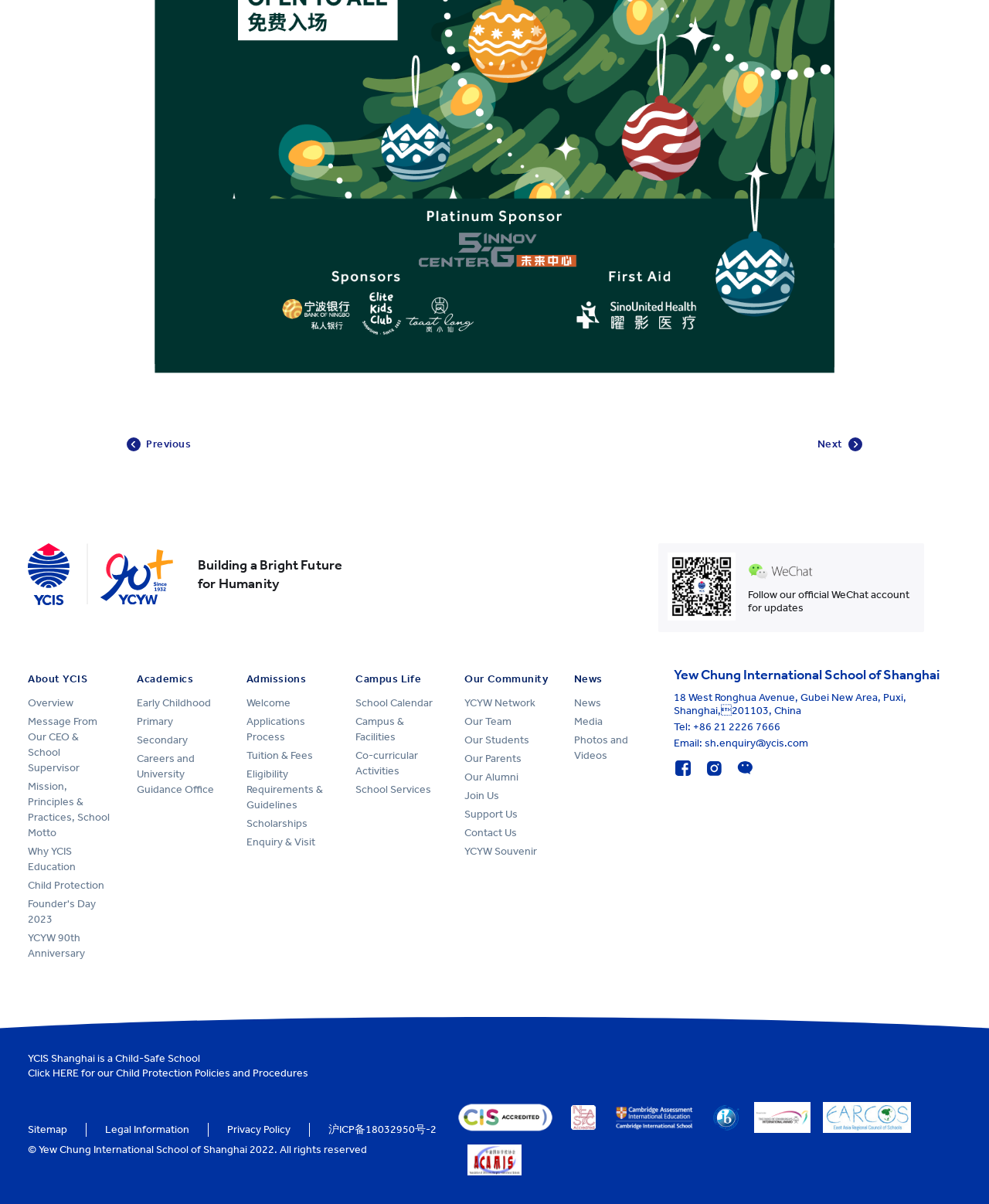What is the name of the school?
Based on the screenshot, respond with a single word or phrase.

Yew Chung International School of Shanghai